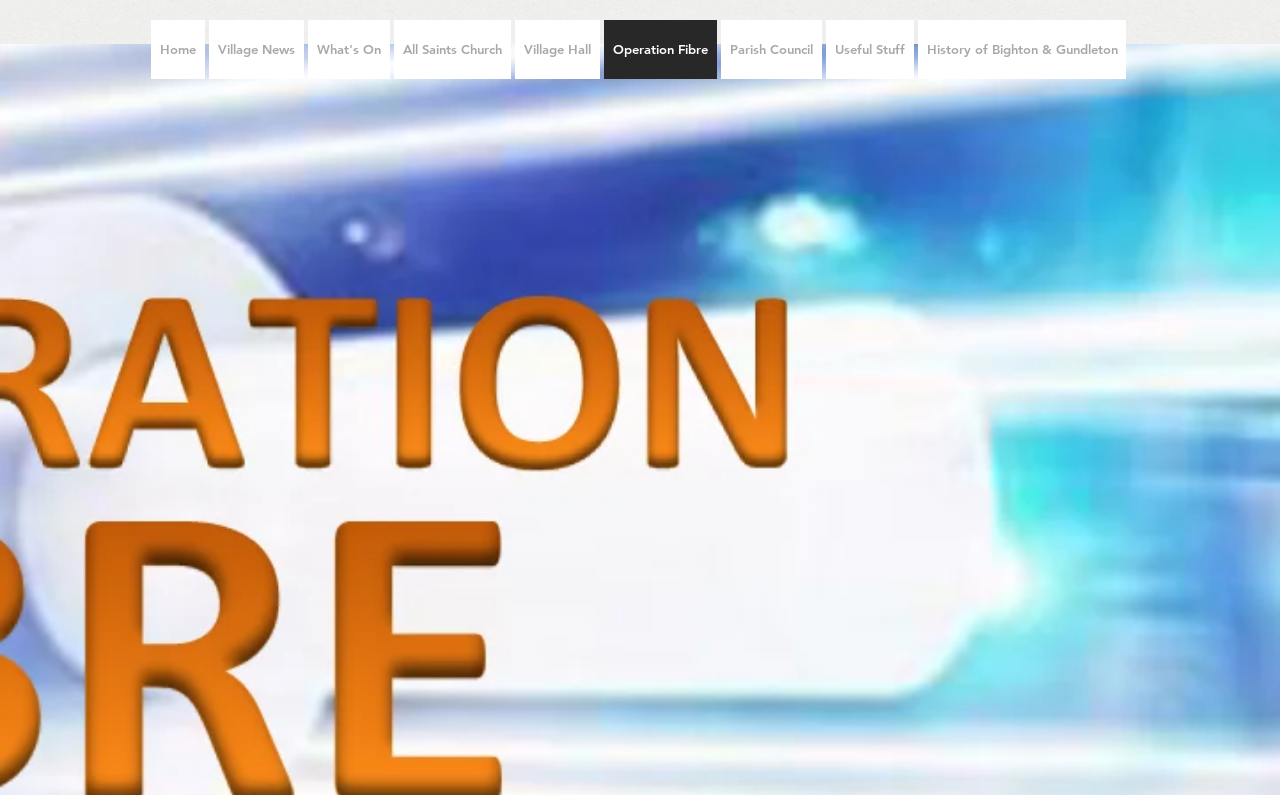Please determine the bounding box coordinates for the element that should be clicked to follow these instructions: "learn about operation fibre".

[0.472, 0.025, 0.56, 0.099]